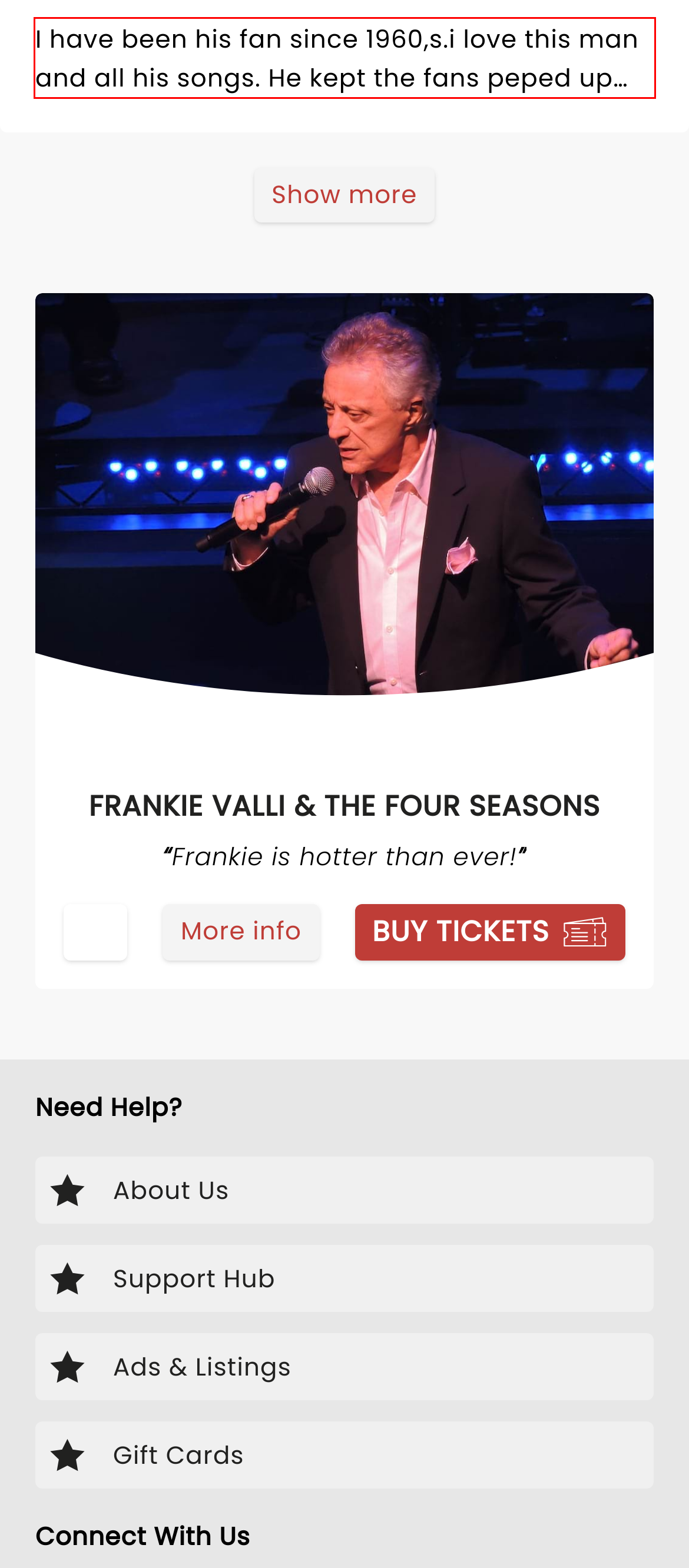Using the provided screenshot of a webpage, recognize the text inside the red rectangle bounding box by performing OCR.

I have been his fan since 1960,s.i love this man and all his songs. He kept the fans peped up and Involved. My dream came true to actually see him. He was great as always